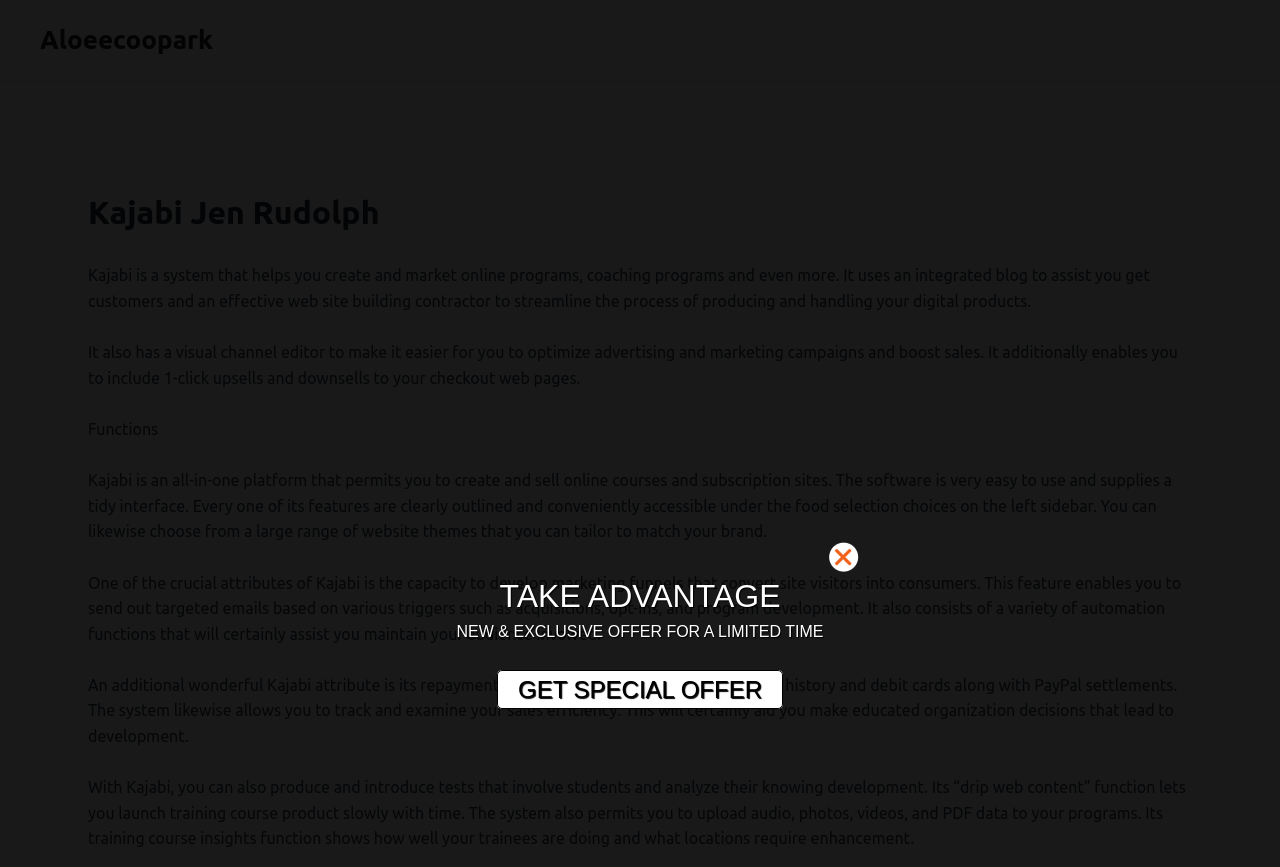What is the purpose of the 'TAKE ADVANTAGE' button?
Look at the image and respond with a one-word or short-phrase answer.

Getting a special offer